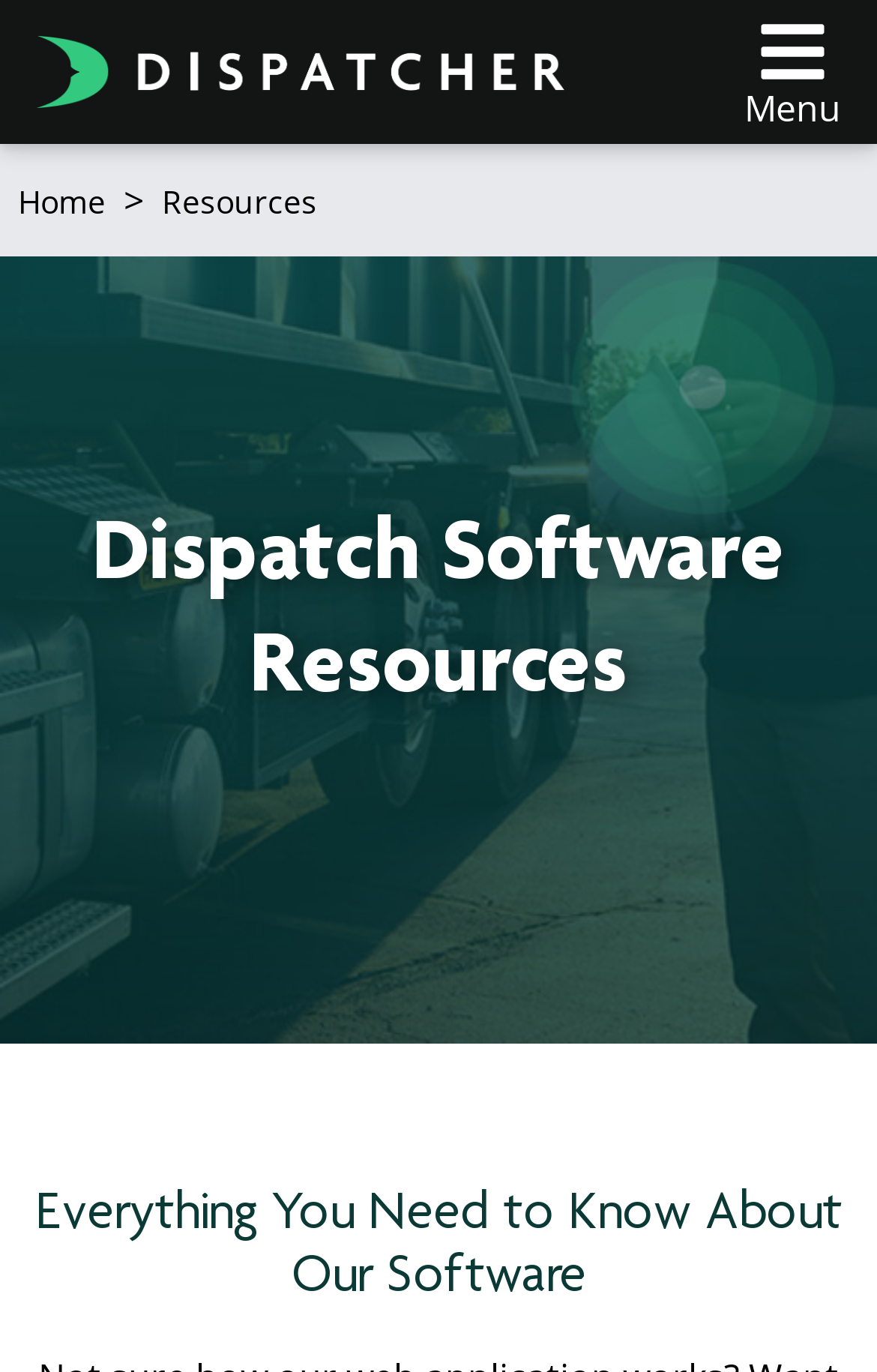Answer the question using only a single word or phrase: 
What is the main topic of the webpage?

Dispatch Software Resources